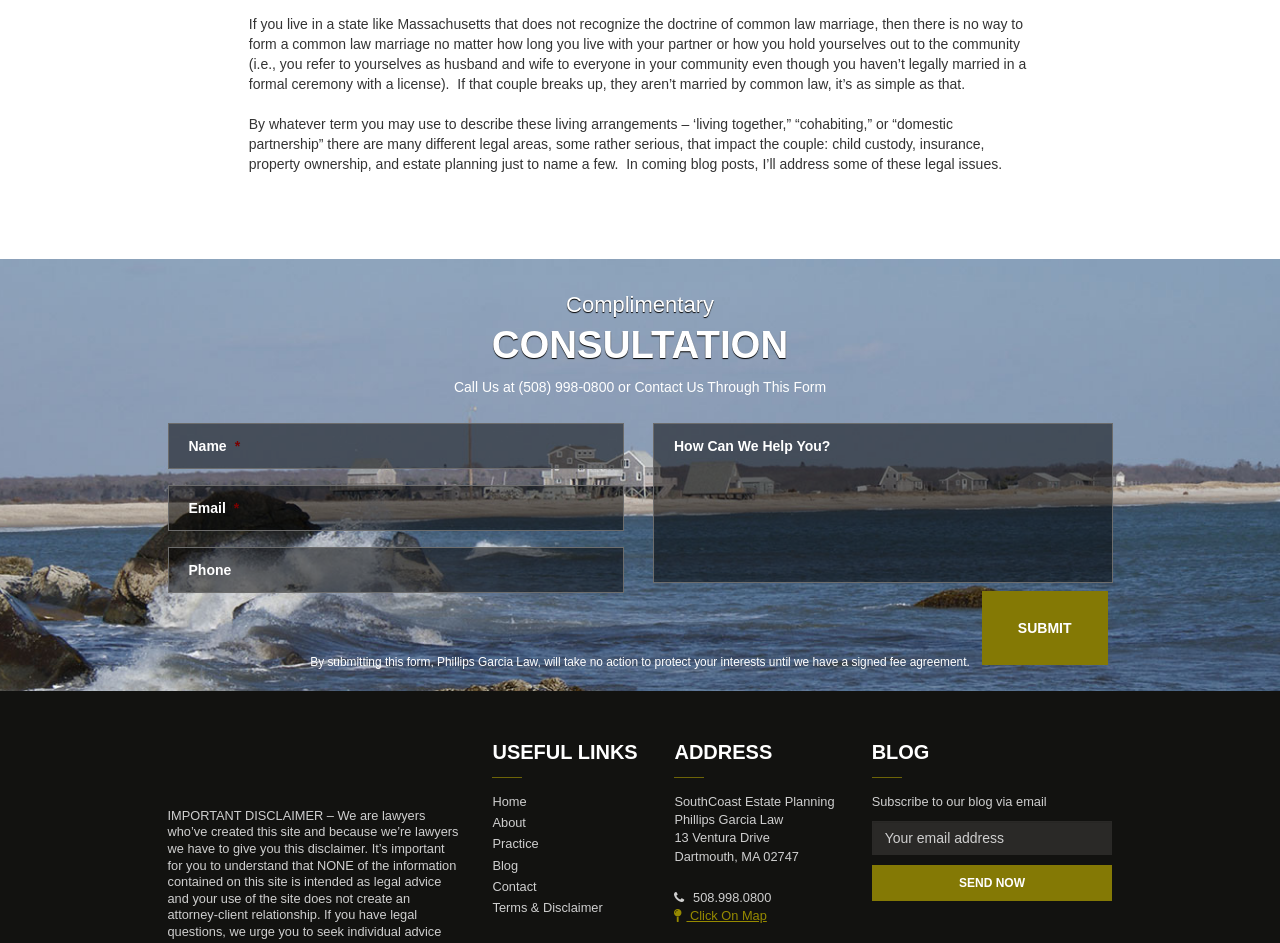Using the information in the image, could you please answer the following question in detail:
What is the name of the law firm?

I found the name of the law firm by looking at the static text element that says 'Southcoast Estate Planning A Division of Phillips Garcia Law'.